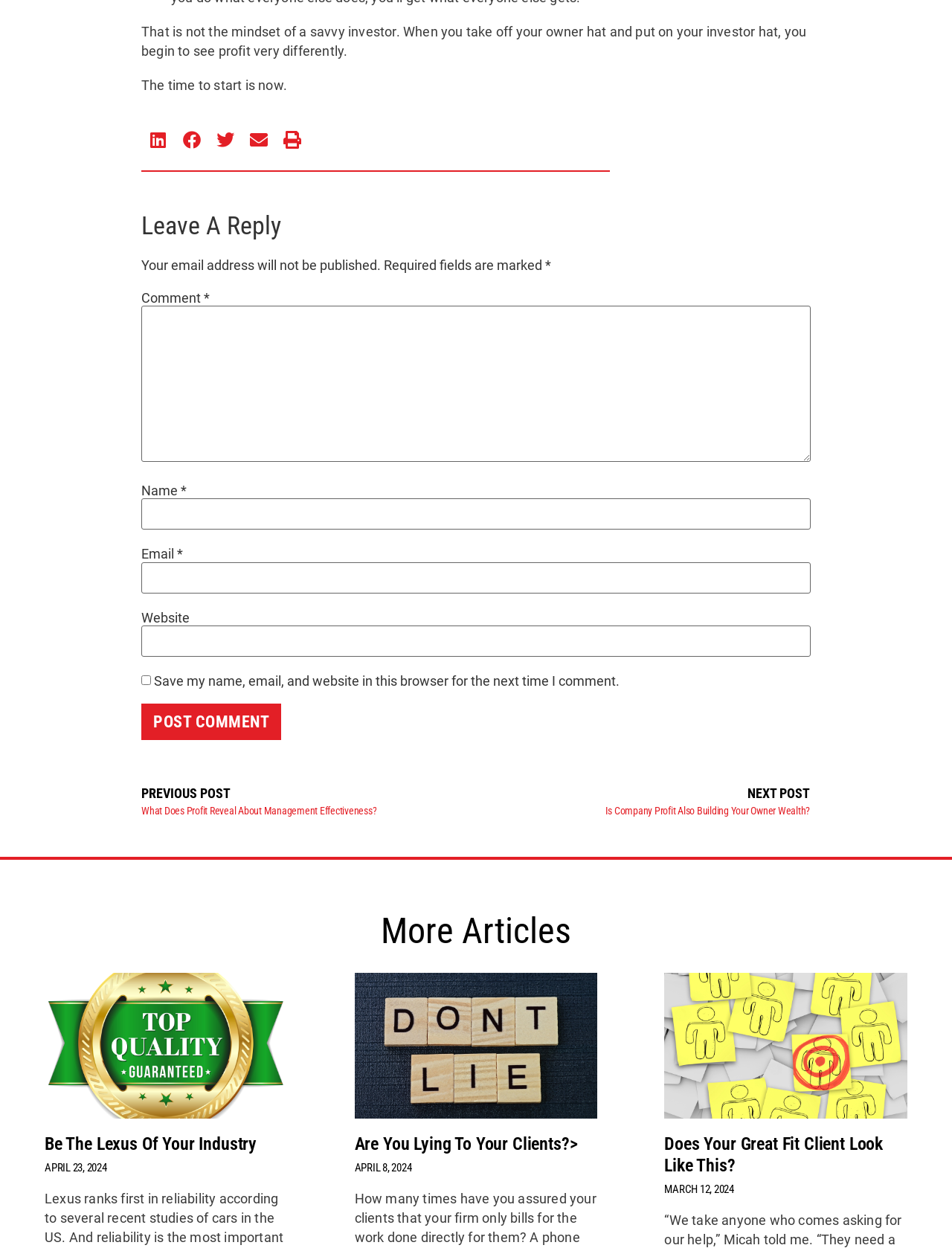Predict the bounding box of the UI element based on this description: "Back to Highlights".

None